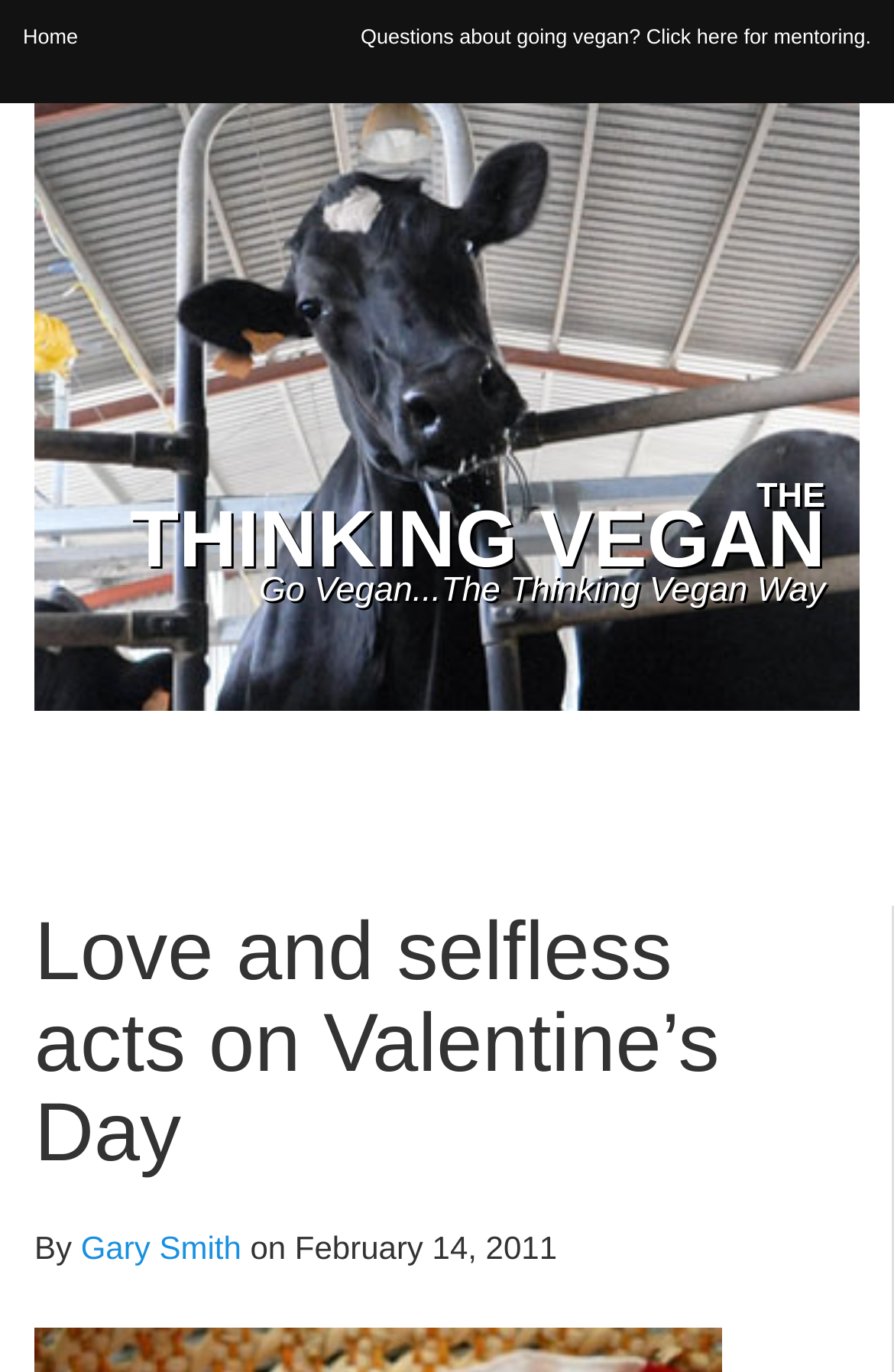From the details in the image, provide a thorough response to the question: What is the topic of the article?

I inferred the topic of the article by looking at the heading 'Love and selfless acts on Valentine’s Day' at the top of the page, which suggests that the article is about Valentine's Day.